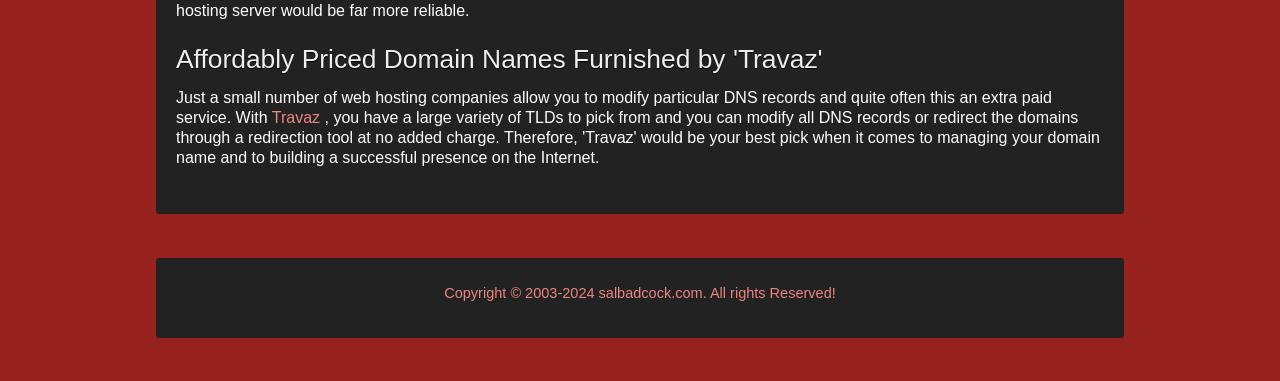Please reply to the following question using a single word or phrase: 
What is the year range of the copyright?

2003-2024